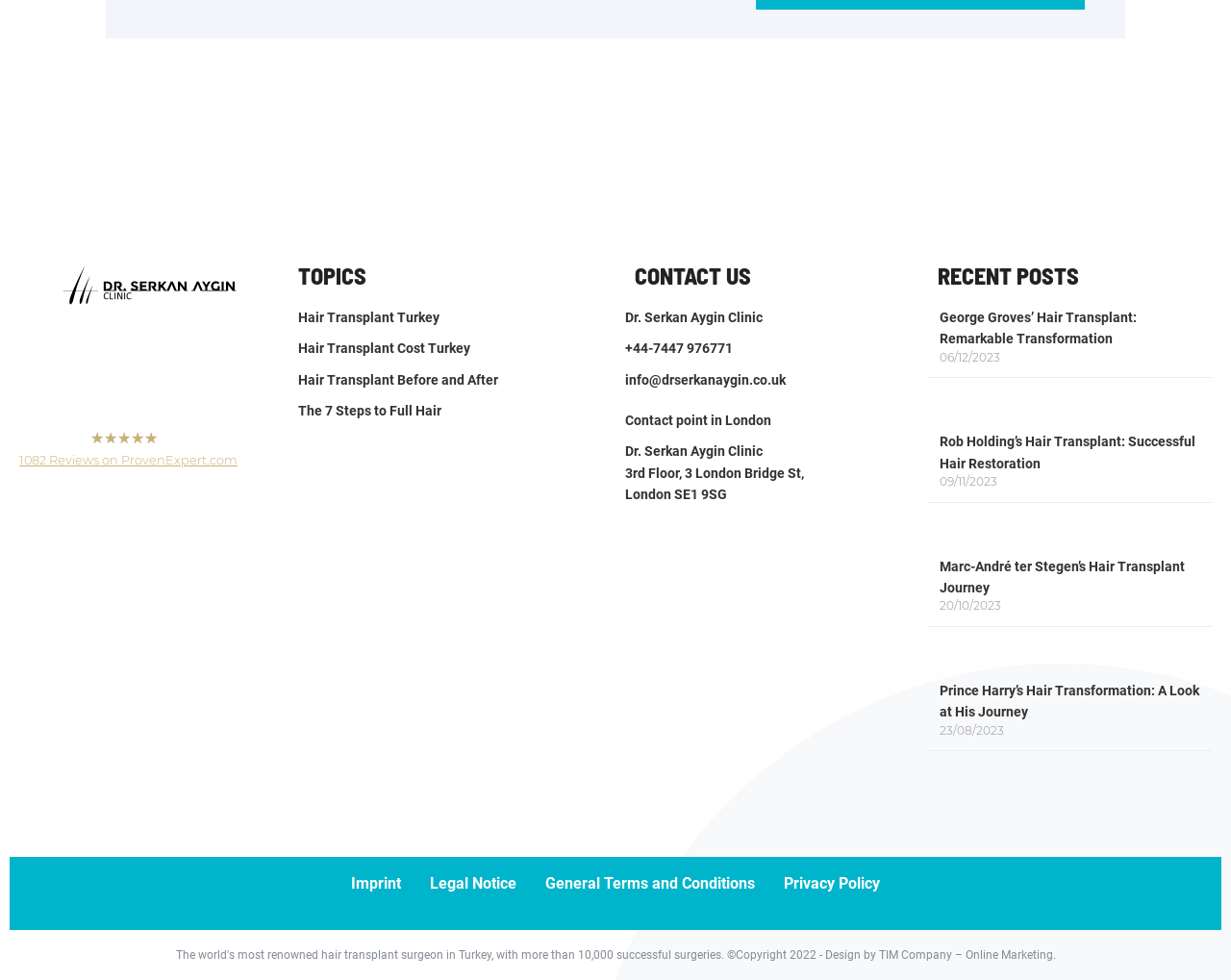Provide the bounding box coordinates of the area you need to click to execute the following instruction: "Contact Dr. Serkan Aygin Clinic through phone number".

[0.508, 0.345, 0.738, 0.367]